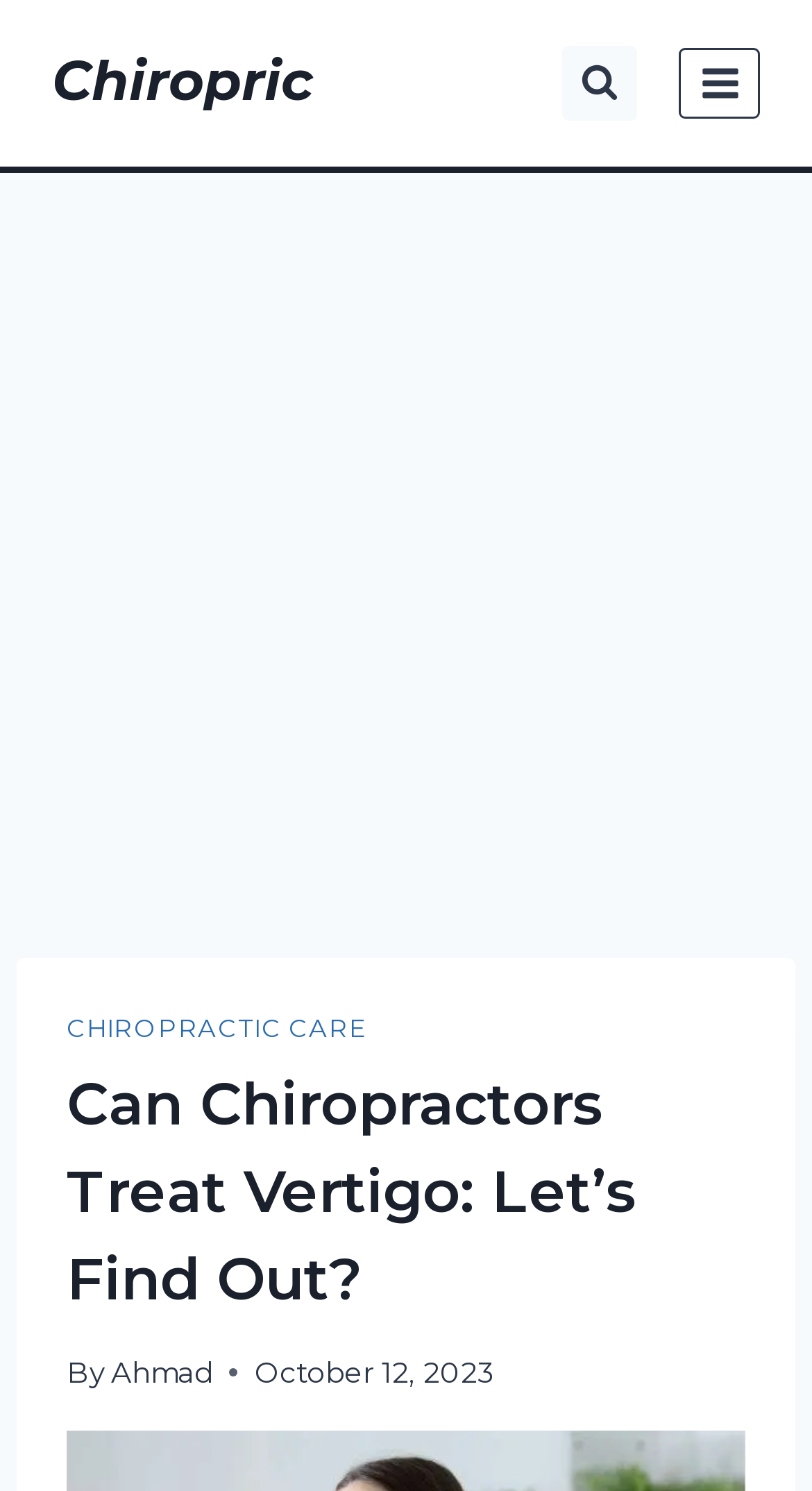Please respond in a single word or phrase: 
When was the article published?

October 12, 2023